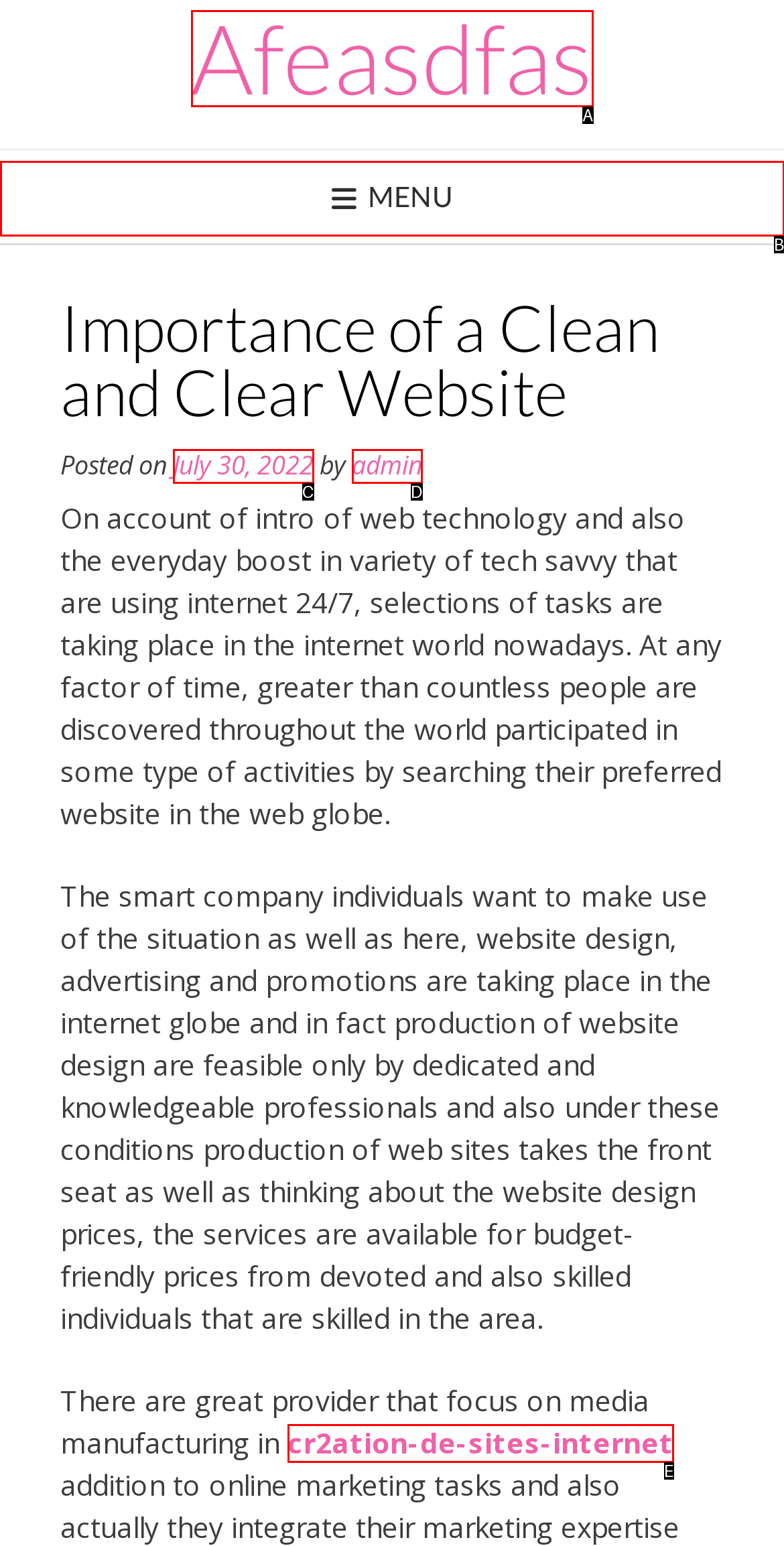Find the HTML element that suits the description: July 30, 2022
Indicate your answer with the letter of the matching option from the choices provided.

C